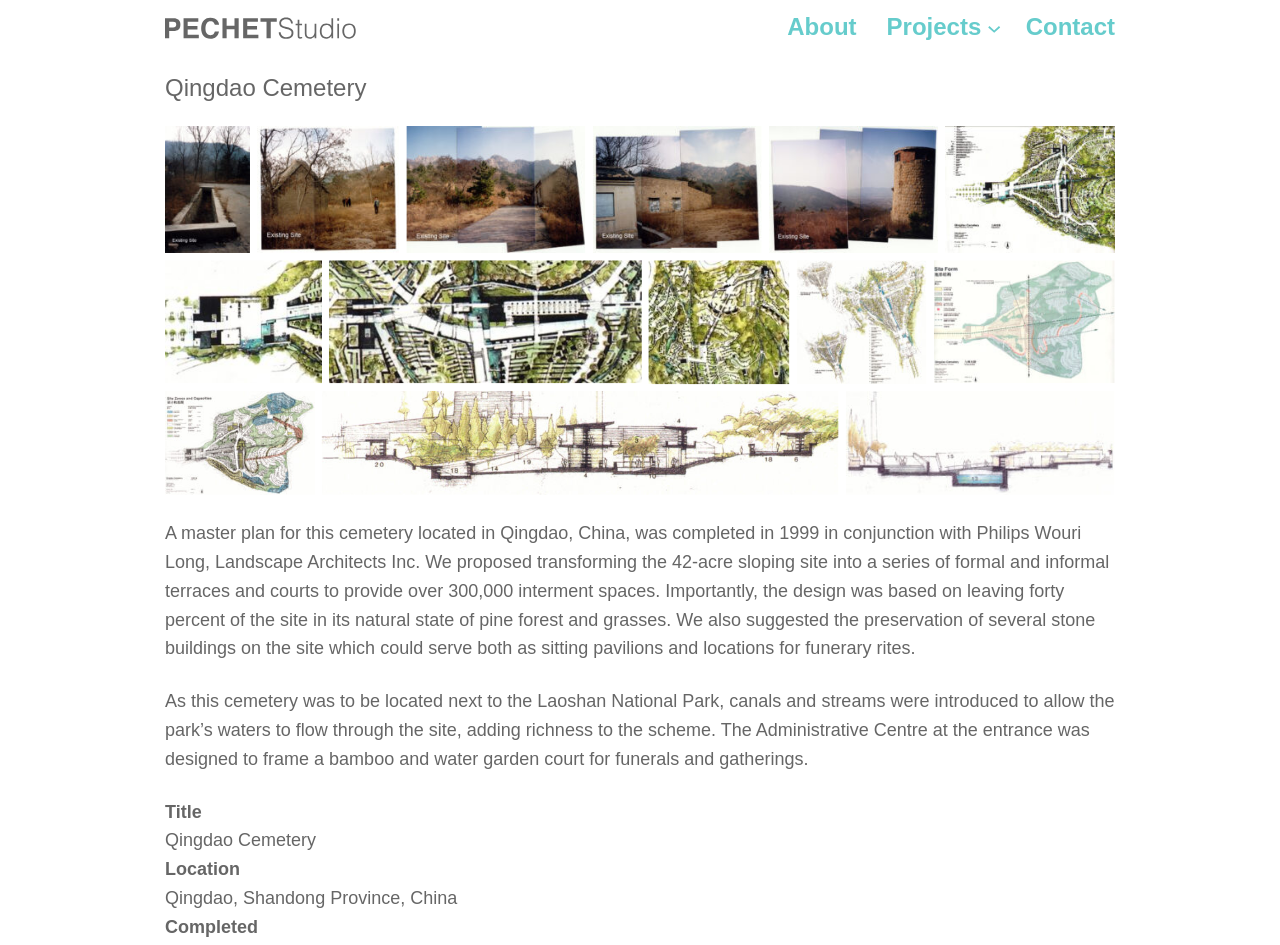Identify the bounding box for the element characterized by the following description: "jyt.jiangxi.gov.cn".

None